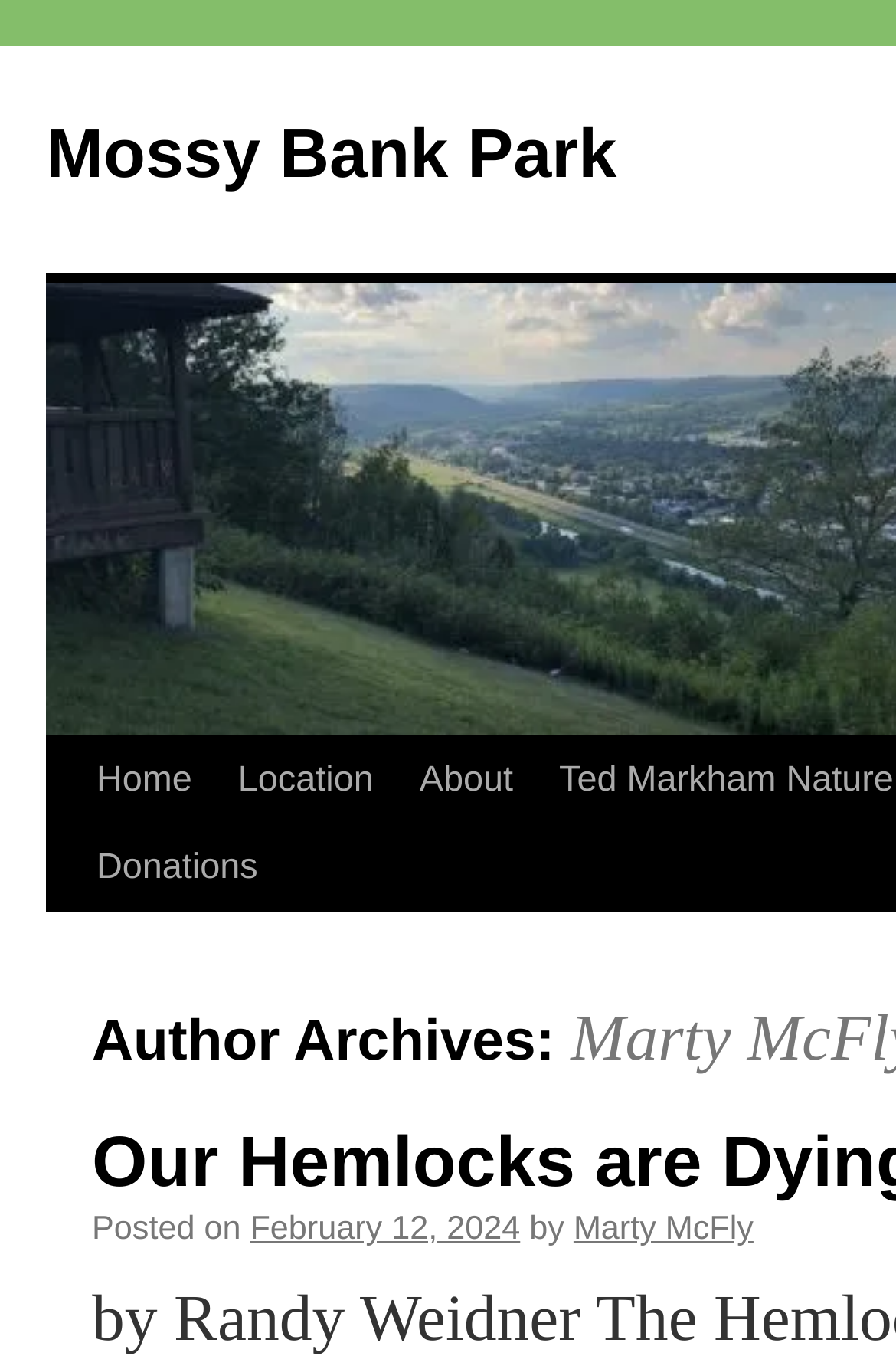Look at the image and write a detailed answer to the question: 
How many links are there at the top of the page?

I counted the number of links at the top of the page by looking at the links 'Mossy Bank Park', 'Skip to content', 'Home', 'Location', and 'About', which are the links at the top of the page.